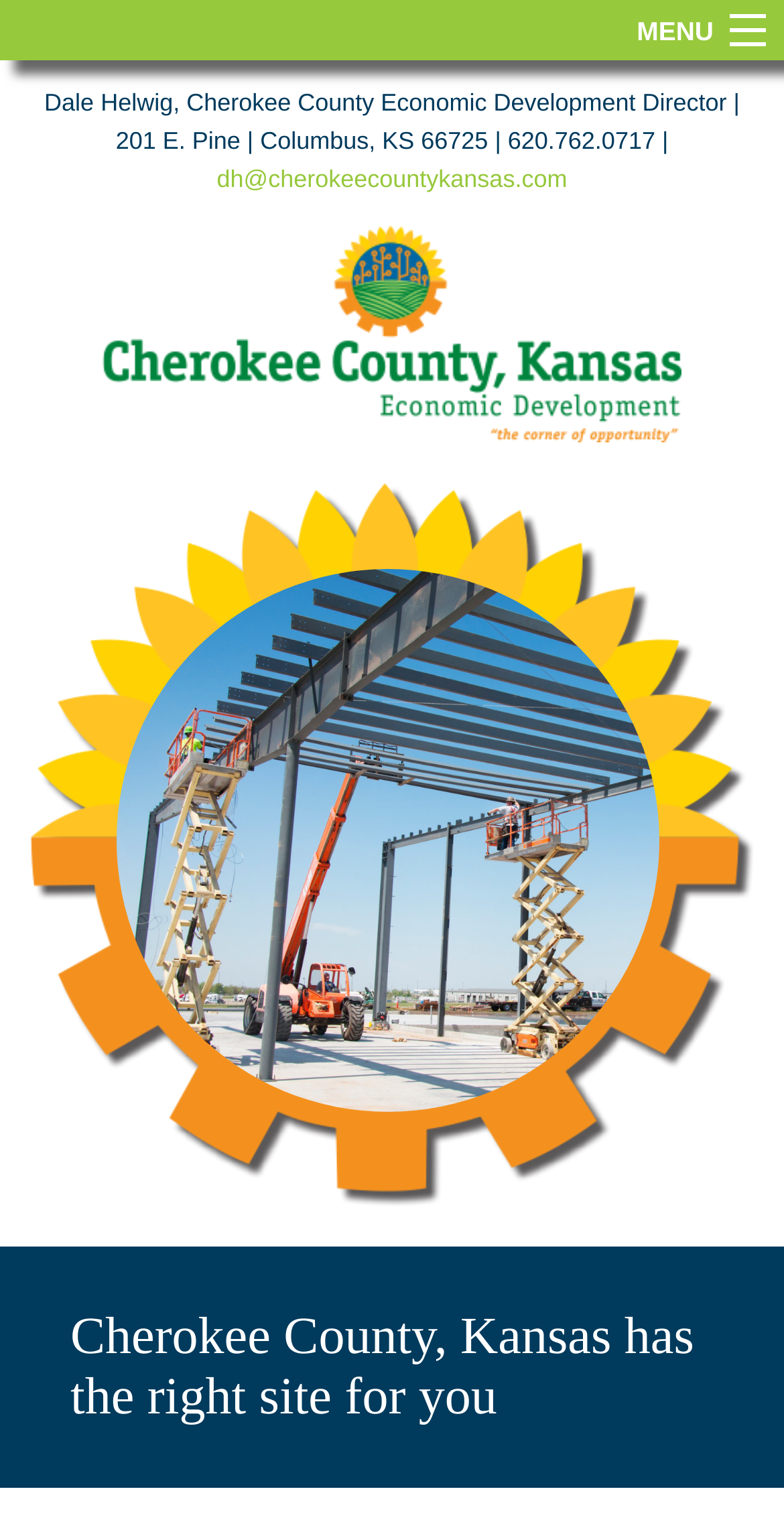Please identify the coordinates of the bounding box that should be clicked to fulfill this instruction: "contact us".

[0.0, 0.552, 1.0, 0.609]